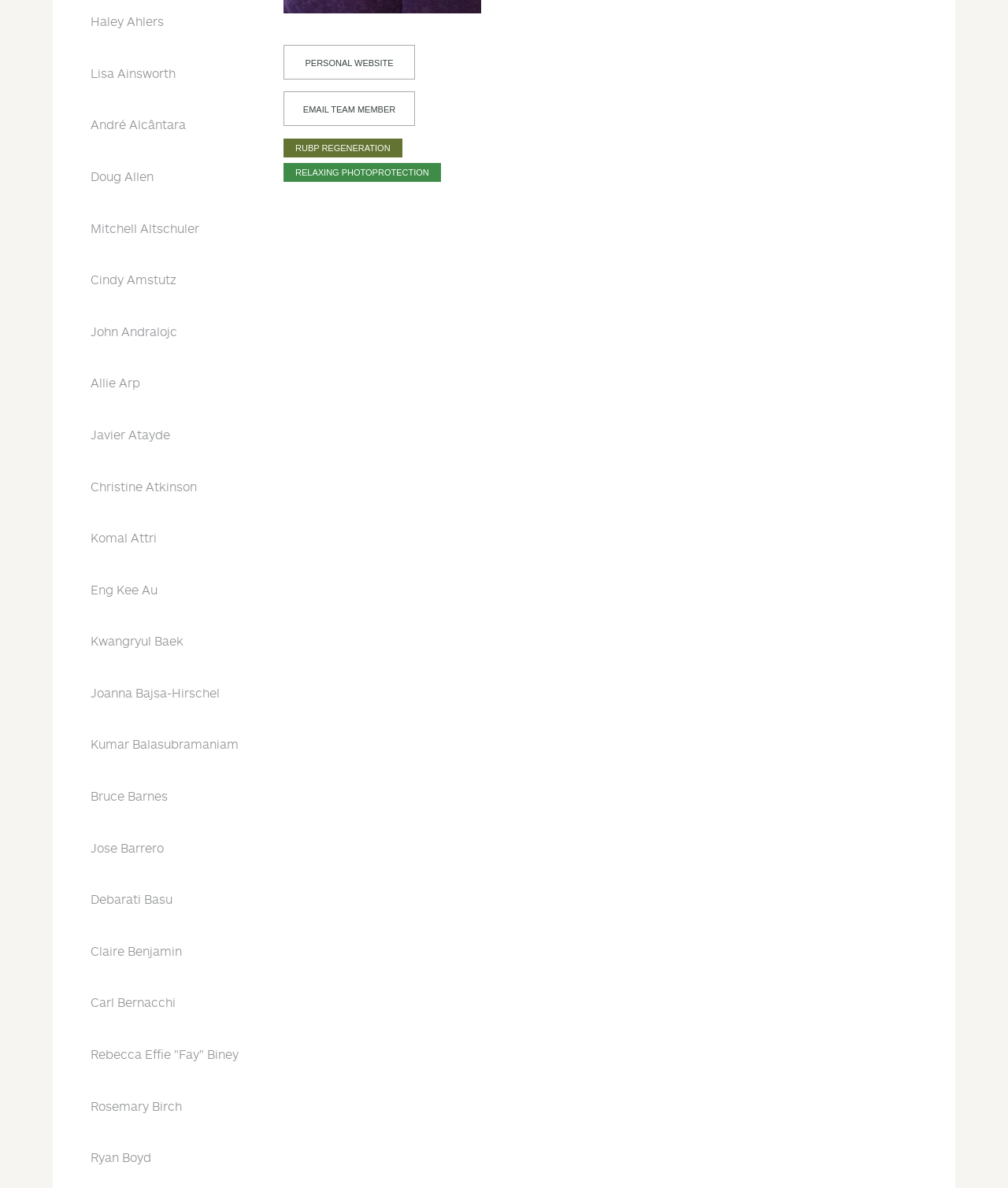Find the bounding box of the web element that fits this description: "Email Team Member".

[0.281, 0.077, 0.412, 0.106]